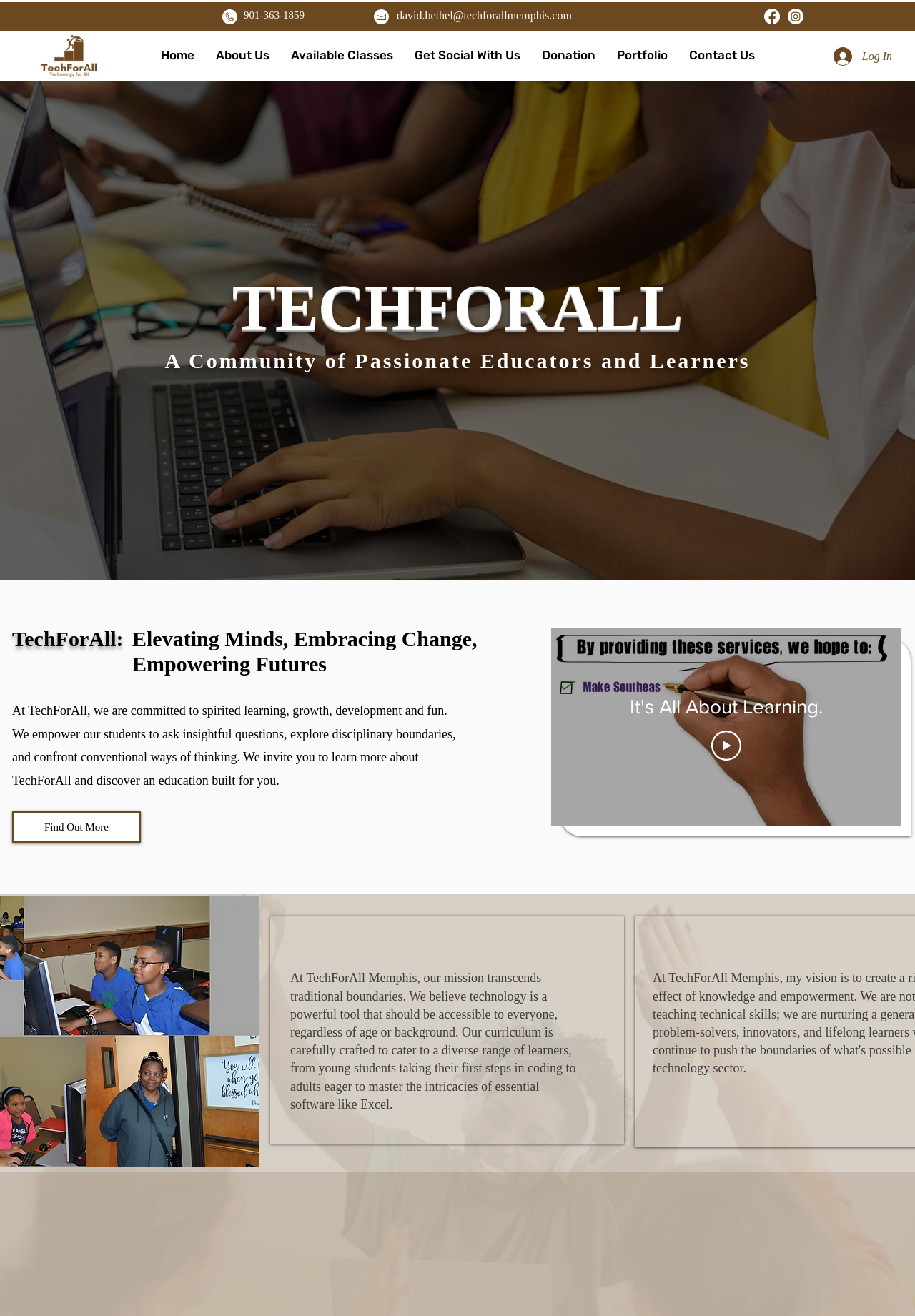Provide an in-depth caption for the contents of the webpage.

The webpage is the homepage of TechForAll, an organization committed to spirited learning, growth, development, and fun. At the top left corner, there are two phone numbers and an email address. To the right of these, there is a social bar with links to Facebook and Instagram, each accompanied by an icon. 

Below this, there is a navigation menu with links to various sections of the website, including Home, About Us, Available Classes, Get Social With Us, Donation, Portfolio, and Contact Us. 

On the top right corner, there is a Log In button with an icon. 

The main content of the page is divided into several sections. The first section features a large image of college students from different ethnicities studying together. Above this image, there is a heading that reads "TECHFORALL" and a subheading that describes the organization as "A Community of Passionate Educators and Learners". 

Below this, there is a section that outlines the organization's mission and values. The text describes TechForAll's commitment to spirited learning, growth, development, and fun, and invites visitors to learn more about the organization. There is a "Find Out More" link at the bottom of this section. 

To the right of this section, there is a widget that showcases a video channel with a heading that reads "It's All About Learning." The widget features a thumbnail image, a heading, and a "Watch Now" button. 

Further down the page, there are sections that outline the organization's mission, vision, and philosophy. The mission section describes TechForAll's goal of making technology accessible to everyone, regardless of age or background. The vision section is not explicitly described, but the philosophy section outlines the organization's approach to education, emphasizing the importance of catering to a diverse range of learners.